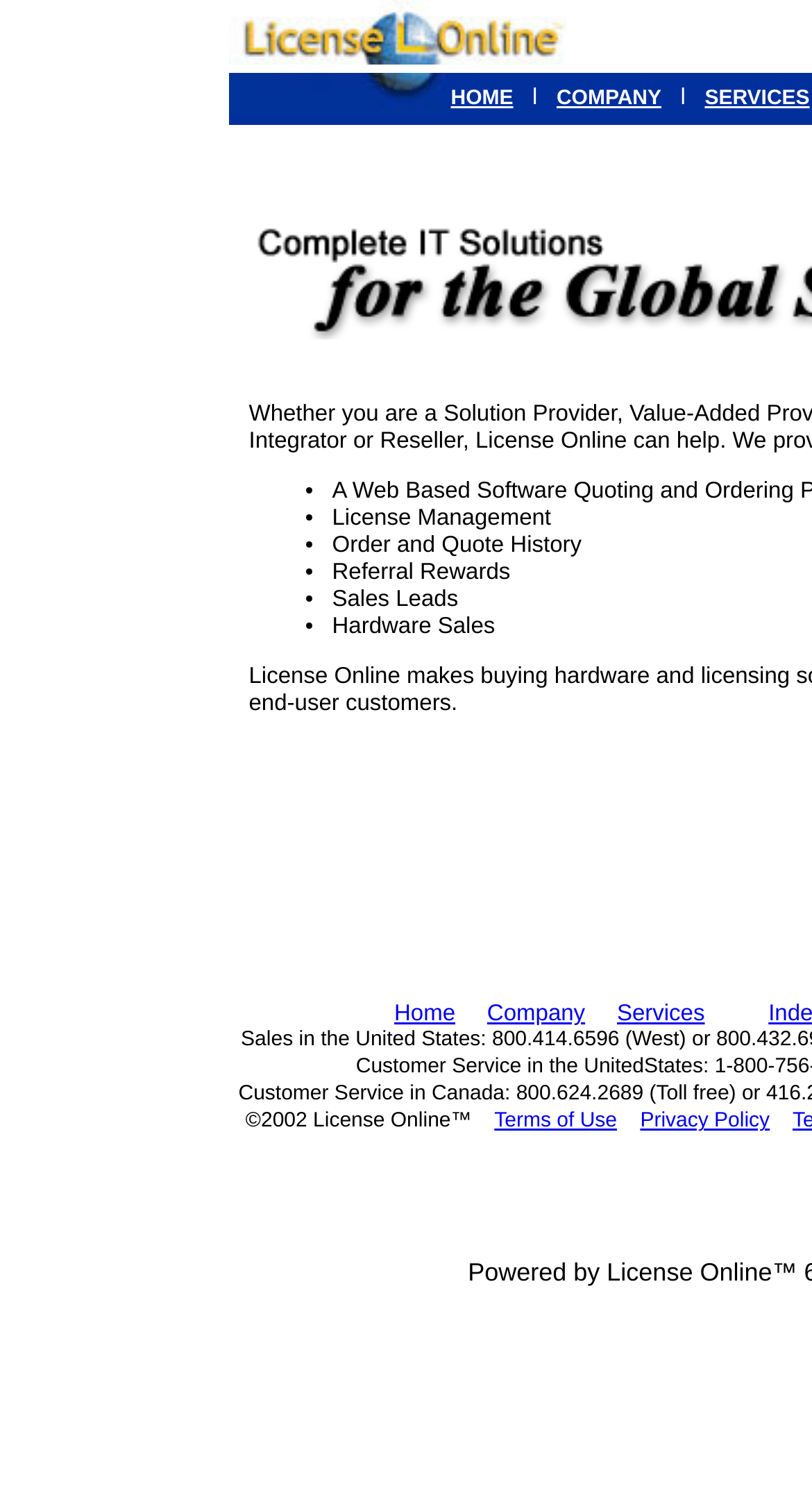Could you find the bounding box coordinates of the clickable area to complete this instruction: "view Terms of Use"?

[0.609, 0.743, 0.76, 0.758]